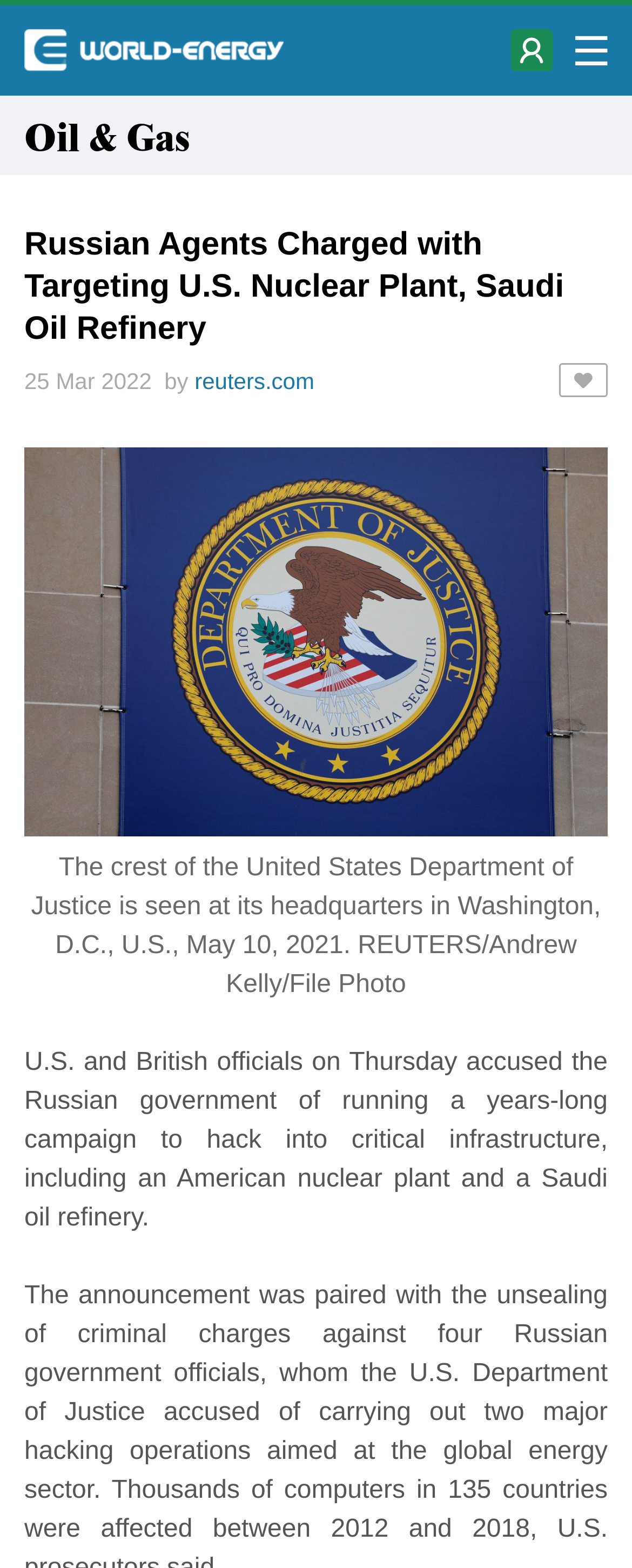Create a detailed summary of the webpage's content and design.

The webpage appears to be a news article about Russian agents being charged with targeting a U.S. nuclear plant and a Saudi oil refinery. At the top left of the page, there is a heading that reads "Oil & Gas". Below this heading, there is a larger heading that displays the title of the article, "Russian Agents Charged with Targeting U.S. Nuclear Plant, Saudi Oil Refinery". 

To the left of the title, there is a small image, and above the title, there is a link with no text. On the right side of the page, near the top, there is another link with a icon represented by '\ue78b'. 

Below the title, there is a line of text that indicates the article was published on "25 Mar 2022" and is attributed to "reuters.com". 

A large image takes up most of the middle section of the page, with a caption below it that describes a photo of the United States Department of Justice headquarters in Washington, D.C. 

Finally, at the bottom of the page, there is a paragraph of text that summarizes the article, stating that U.S. and British officials have accused the Russian government of hacking into critical infrastructure, including an American nuclear plant and a Saudi oil refinery.